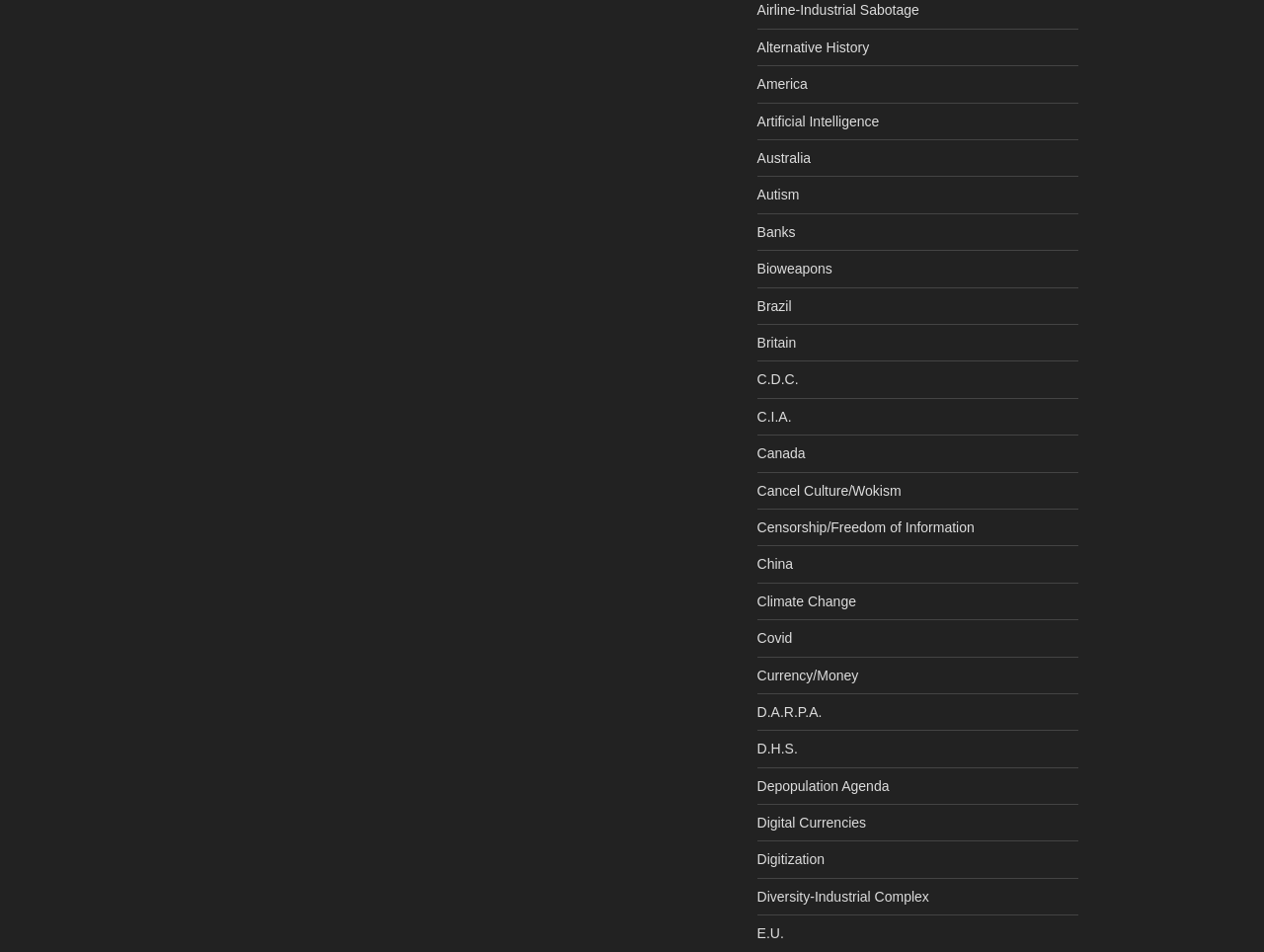Provide your answer to the question using just one word or phrase: What is the vertical position of the link 'China' relative to the link 'Covid'?

Above